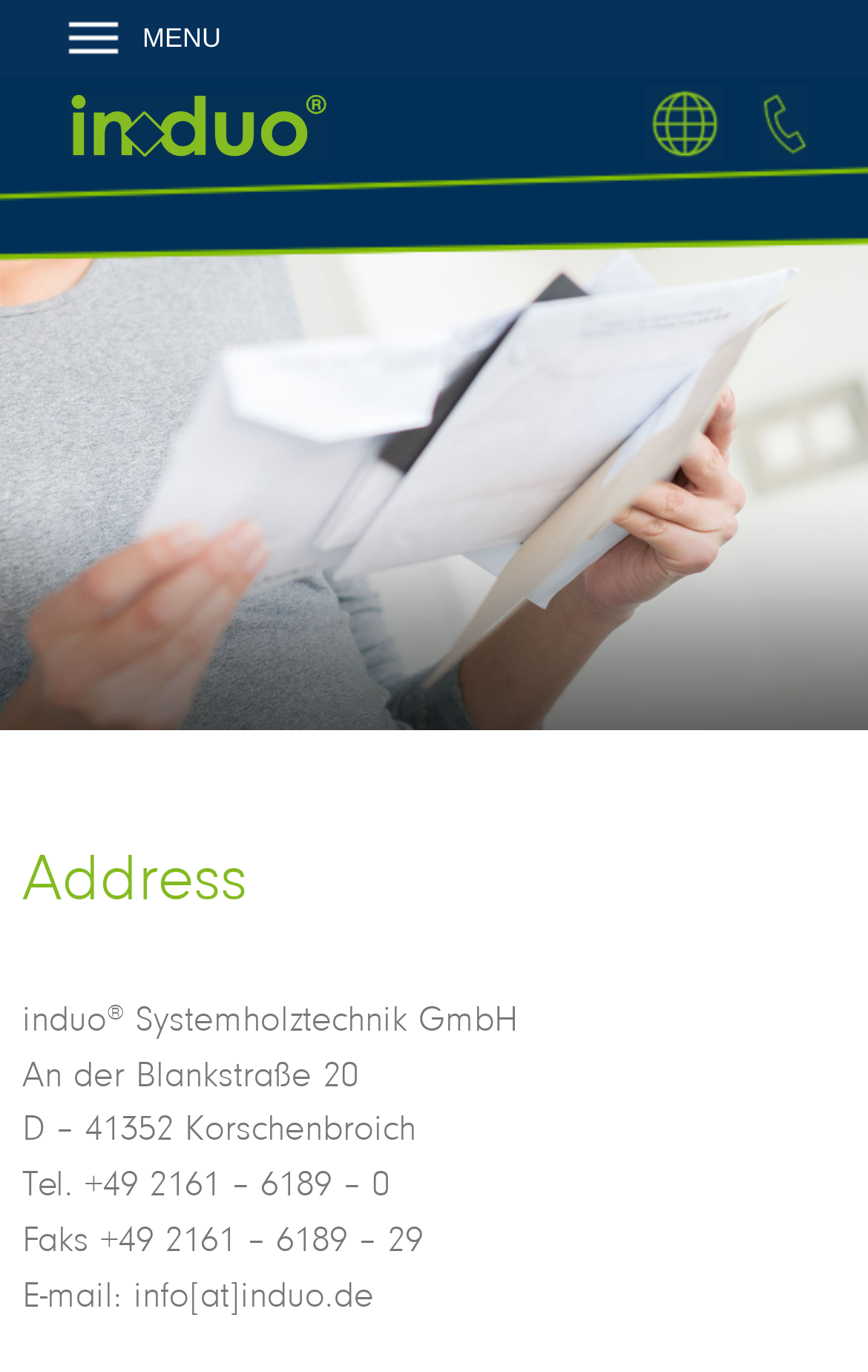Predict the bounding box of the UI element that fits this description: "info@induo.de".

[0.7, 0.02, 0.949, 0.048]